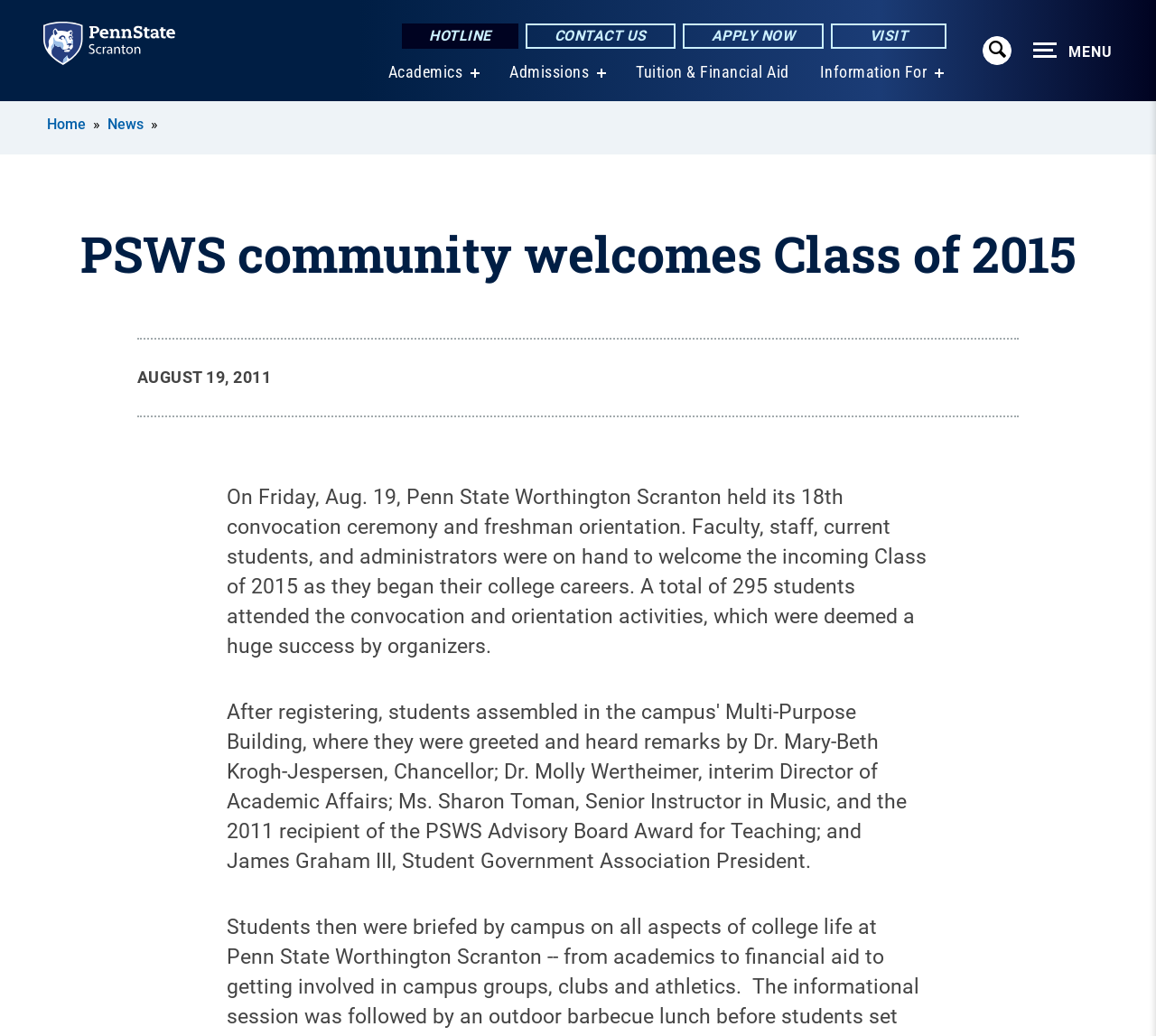Locate the bounding box coordinates of the clickable region necessary to complete the following instruction: "Expand navigation menu". Provide the coordinates in the format of four float numbers between 0 and 1, i.e., [left, top, right, bottom].

[0.85, 0.035, 0.875, 0.063]